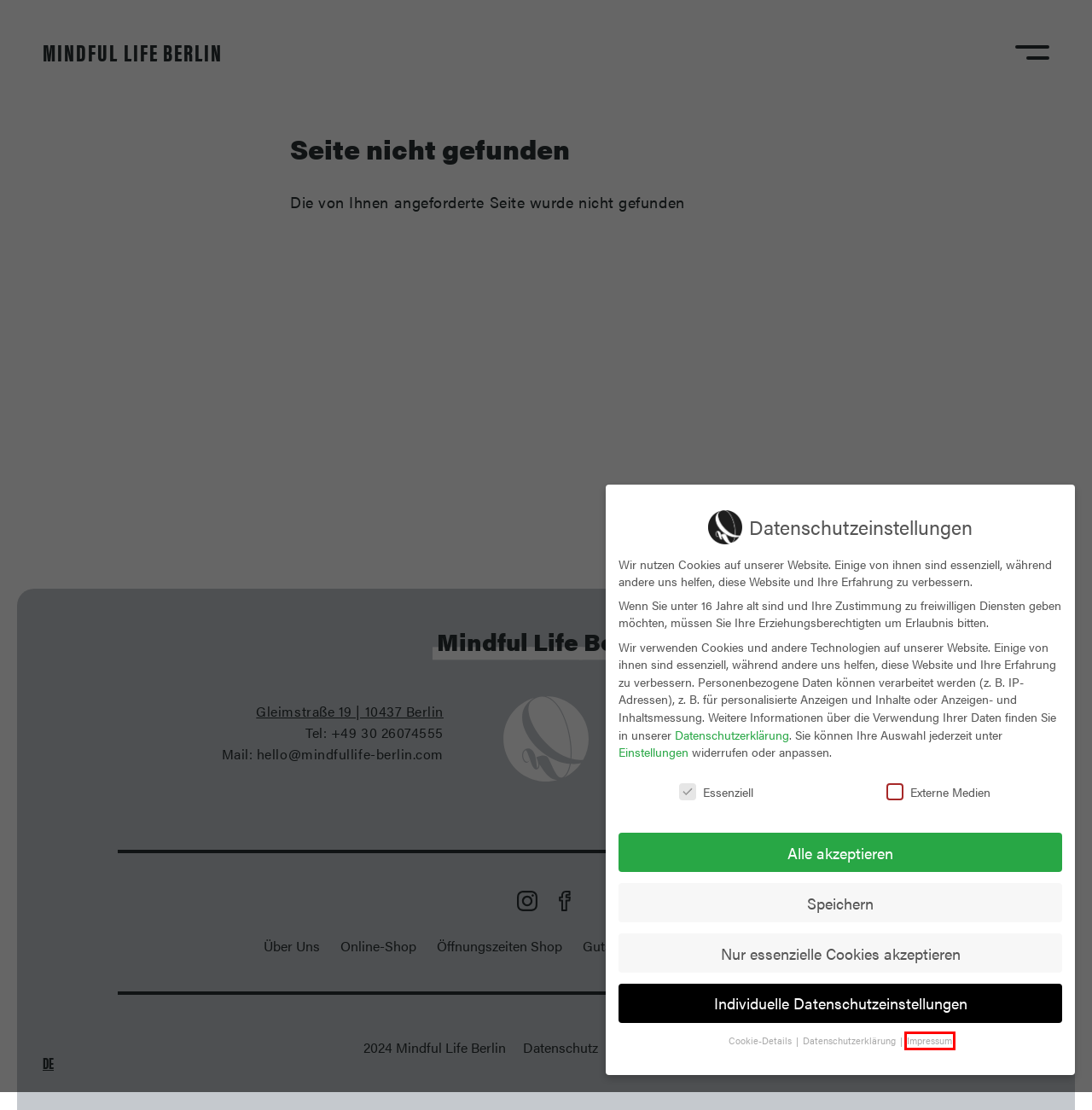Examine the screenshot of a webpage with a red bounding box around a UI element. Select the most accurate webpage description that corresponds to the new page after clicking the highlighted element. Here are the choices:
A. PFD Kursplan Yoga - Mindful Life Berlin
B. Impressum - Mindful Life Berlin
C. Willkommen in der Großstadtoase - Mindful Life Berlin
D. Über Uns - Mindful Life Berlin
E. PDF Kursplan Livestream - Mindful Life Berlin
F. Datenschutz - Mindful Life Berlin
G. AGB - Mindful Life Berlin
H. PDF Kursplan Fitness - Mindful Life Berlin

B